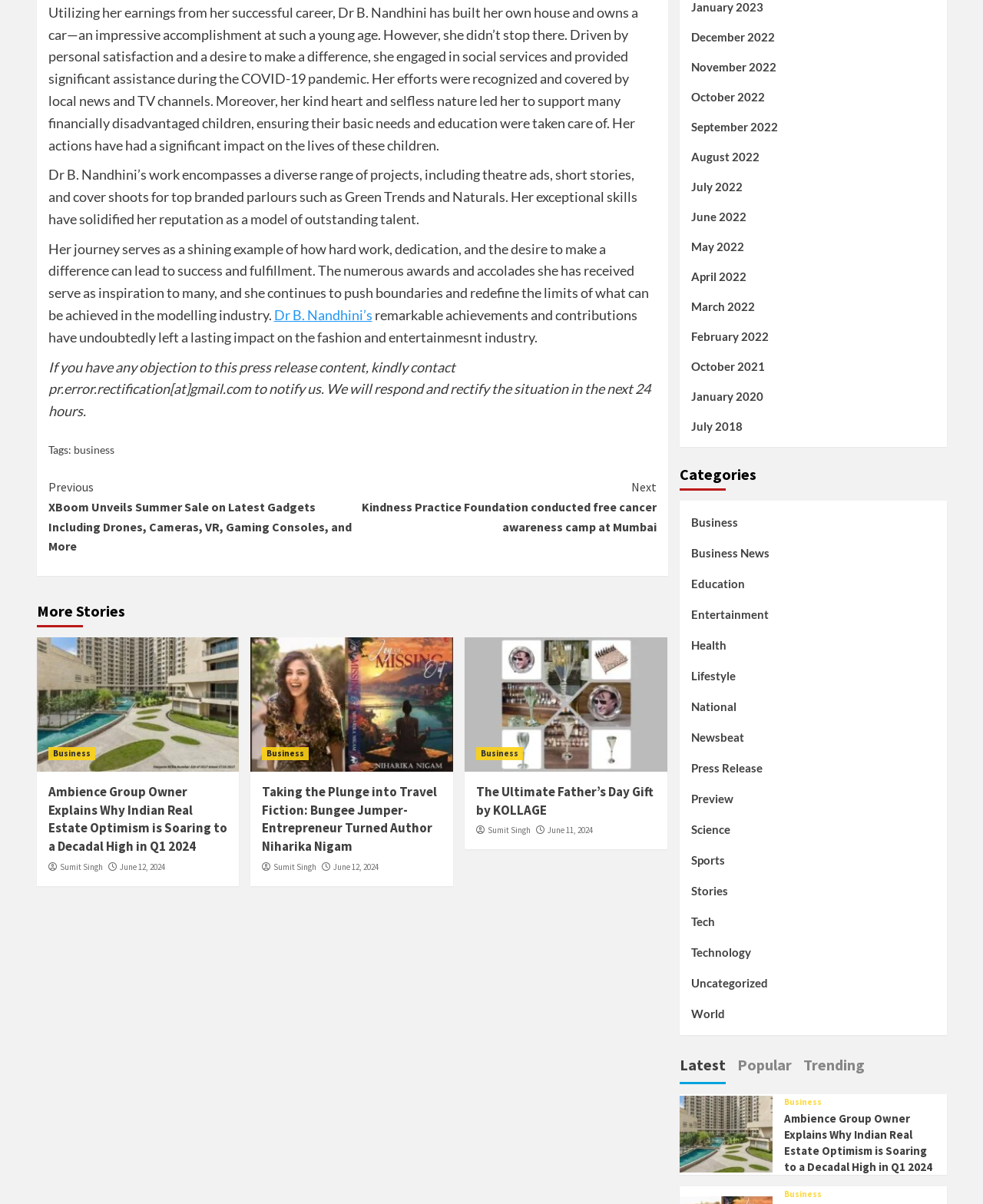What is the theme of the news article?
Please use the image to deliver a detailed and complete answer.

The news article is about Dr. B. Nandhini's success story, highlighting her achievements and contributions, which suggests that the theme of the article is a success story.